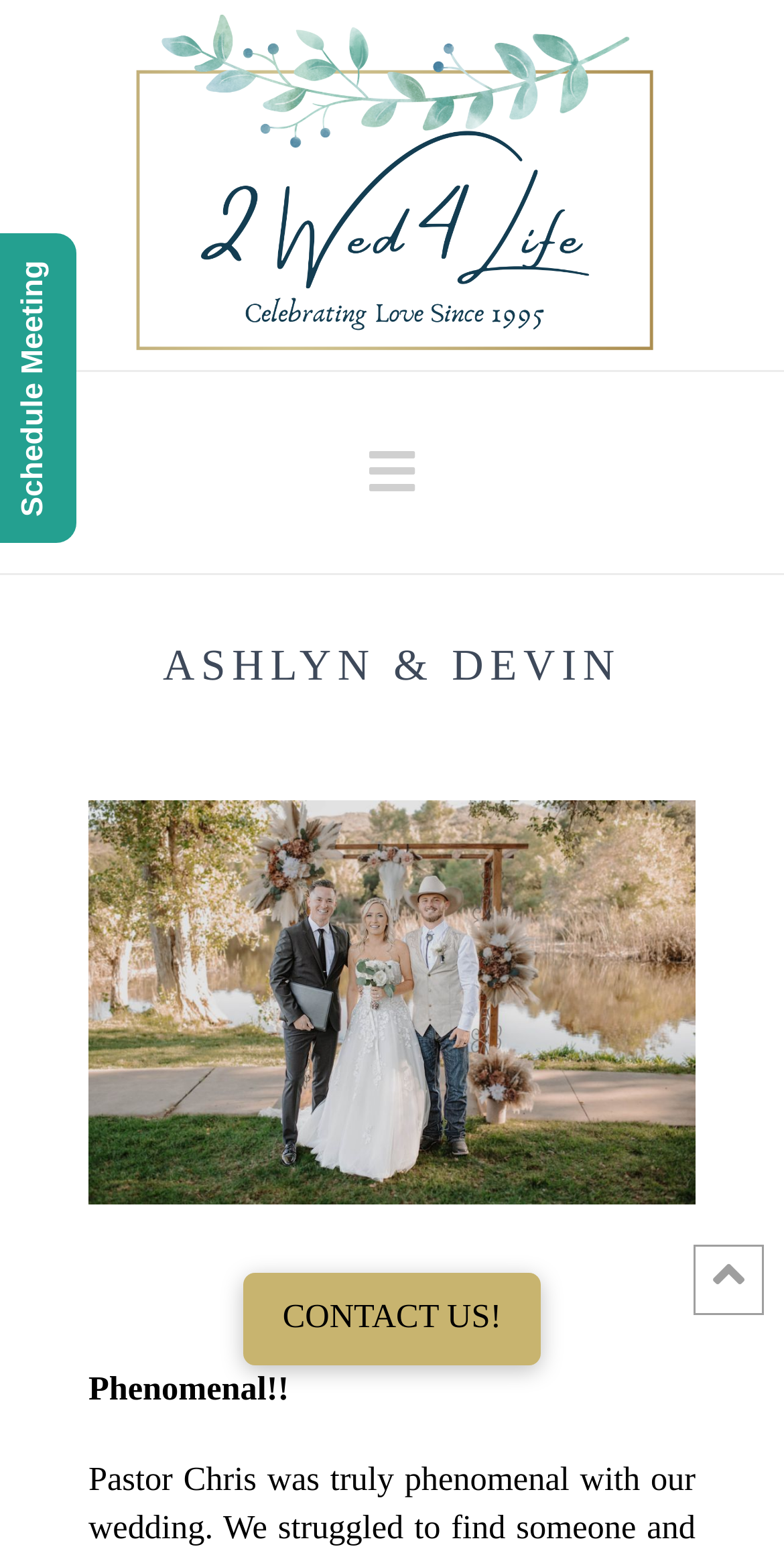Please provide the bounding box coordinates for the UI element as described: "parent_node: Navigation title="Back to Top"". The coordinates must be four floats between 0 and 1, represented as [left, top, right, bottom].

[0.885, 0.801, 0.974, 0.847]